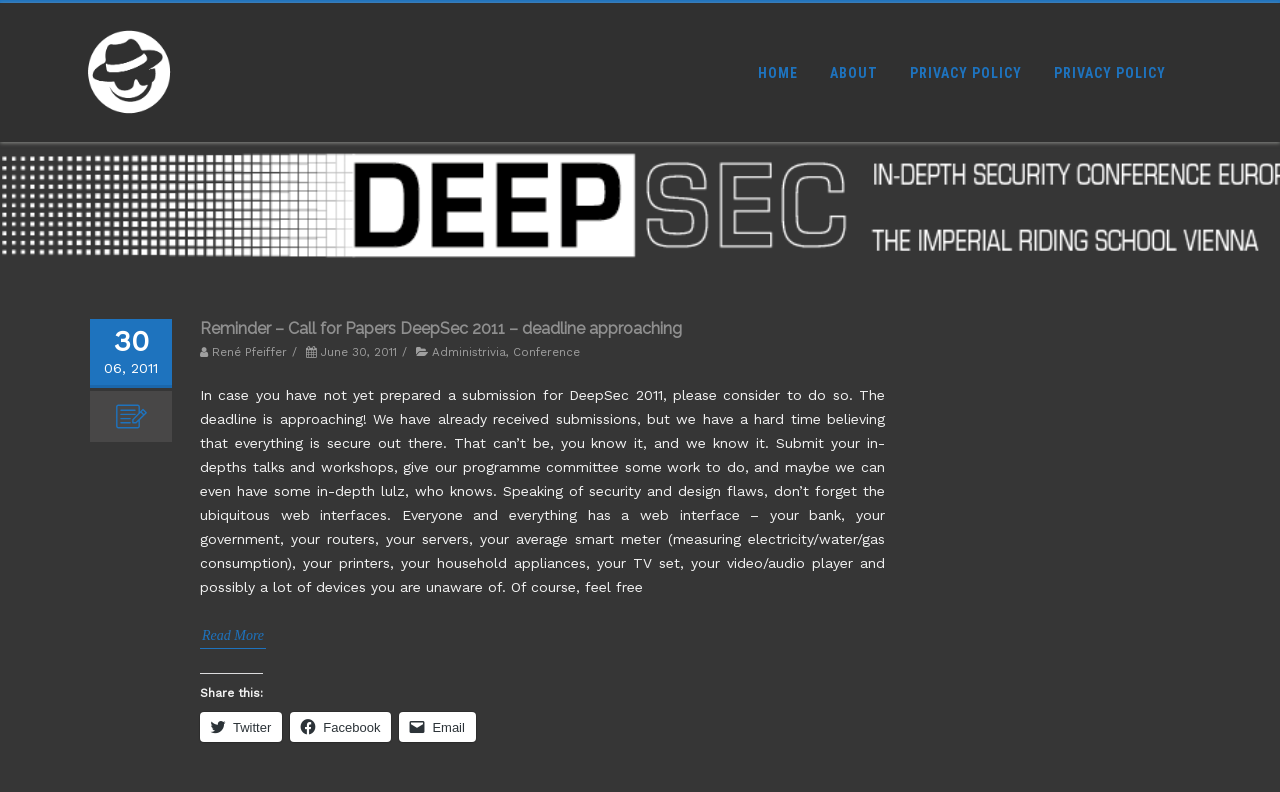Using the given element description, provide the bounding box coordinates (top-left x, top-left y, bottom-right x, bottom-right y) for the corresponding UI element in the screenshot: BELLA HARDY

None